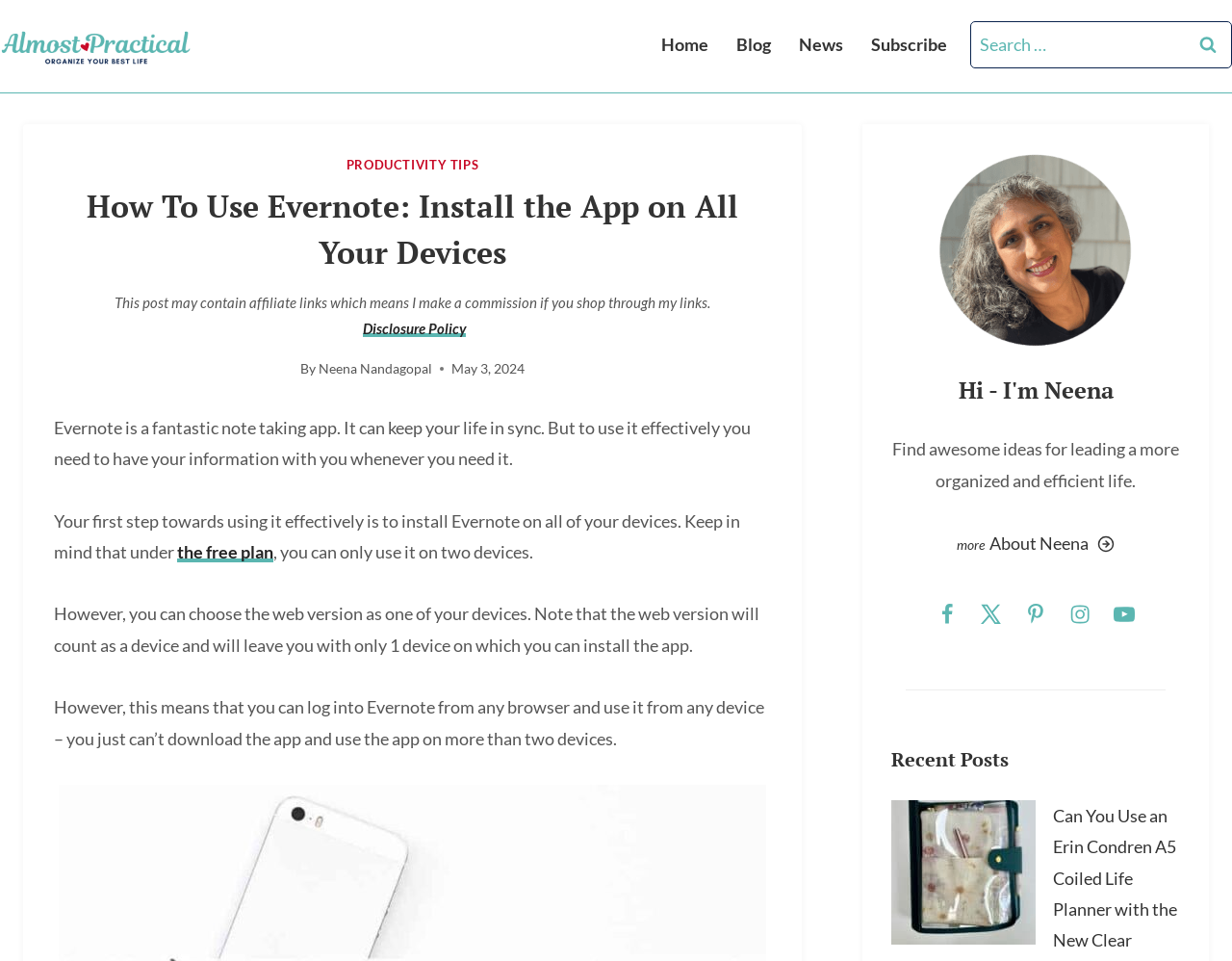Indicate the bounding box coordinates of the element that must be clicked to execute the instruction: "Search for something". The coordinates should be given as four float numbers between 0 and 1, i.e., [left, top, right, bottom].

[0.788, 0.022, 1.0, 0.071]